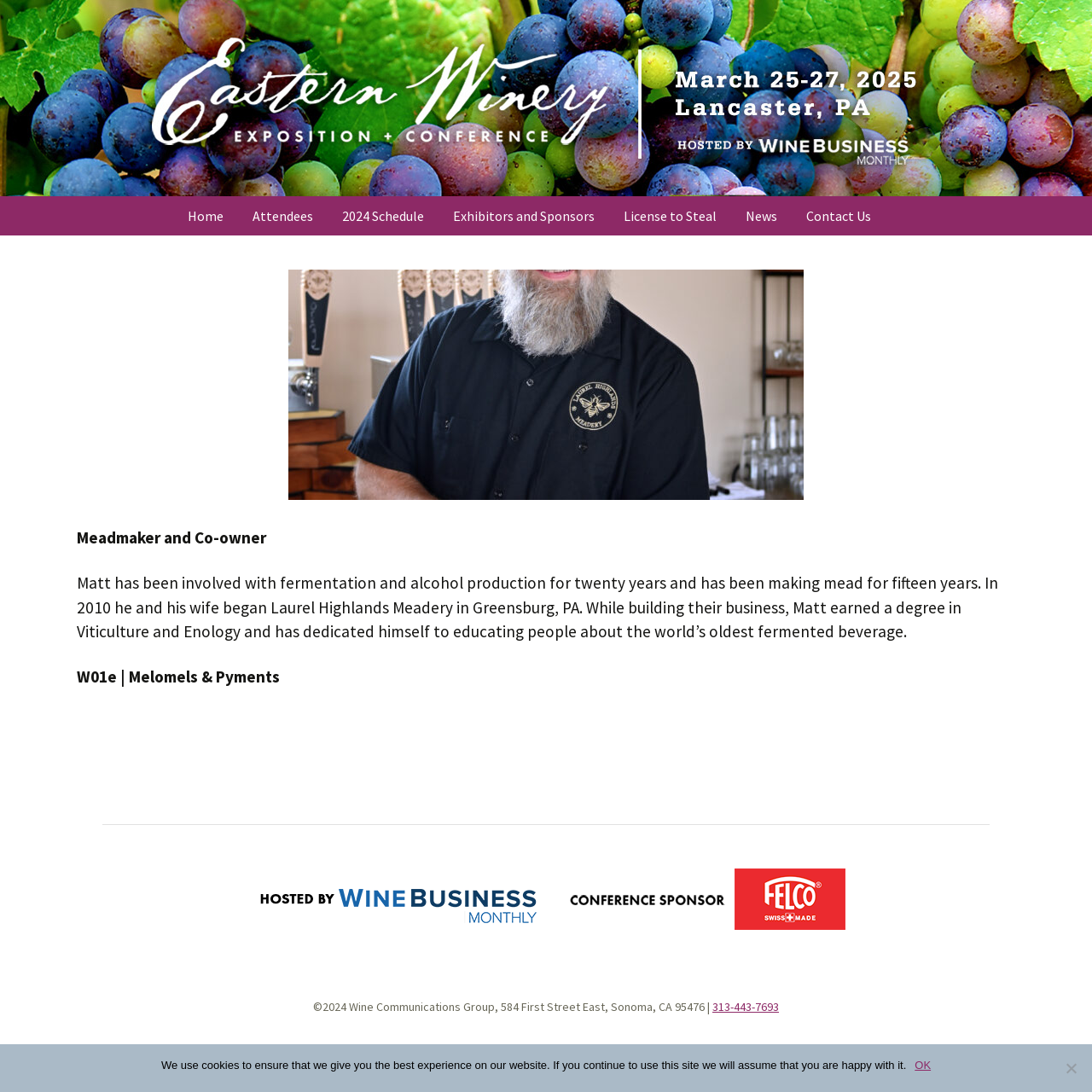Determine the bounding box coordinates of the UI element that matches the following description: "2025 Floor Plan". The coordinates should be four float numbers between 0 and 1 in the format [left, top, right, bottom].

[0.403, 0.252, 0.559, 0.288]